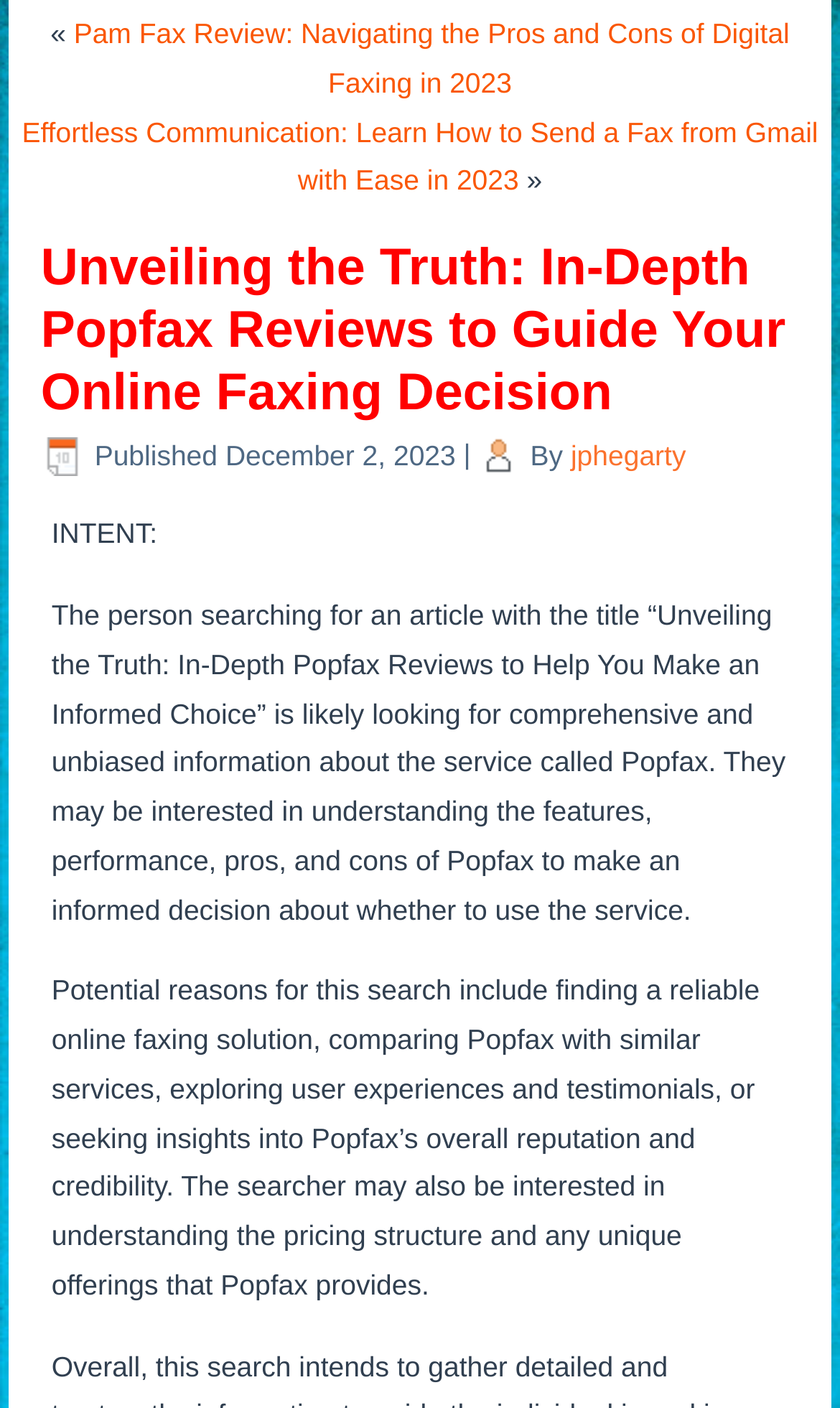Extract the main headline from the webpage and generate its text.

Unveiling the Truth: In-Depth Popfax Reviews to Guide Your Online Faxing Decision